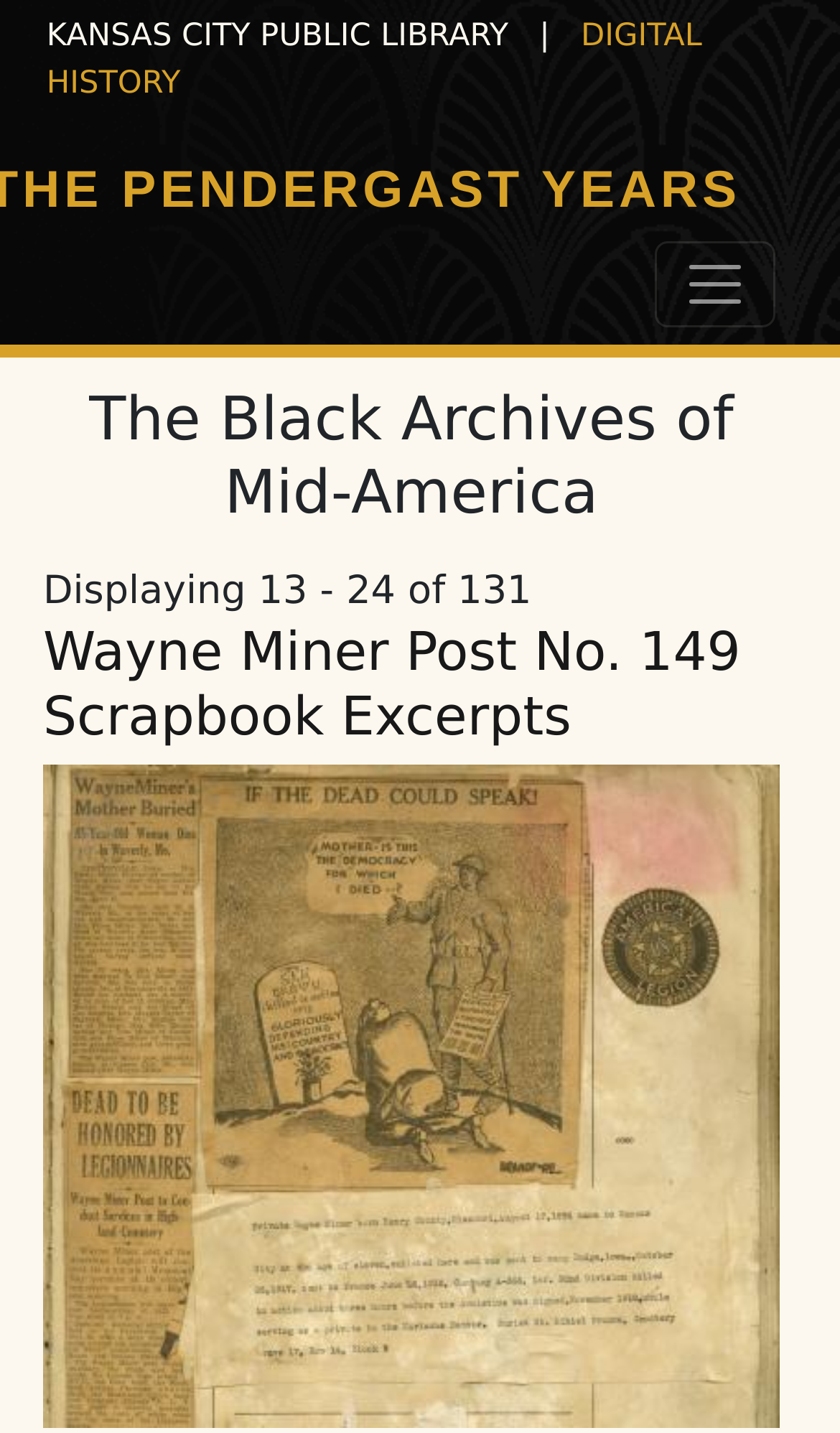Please find and generate the text of the main heading on the webpage.

The Black Archives of Mid-America